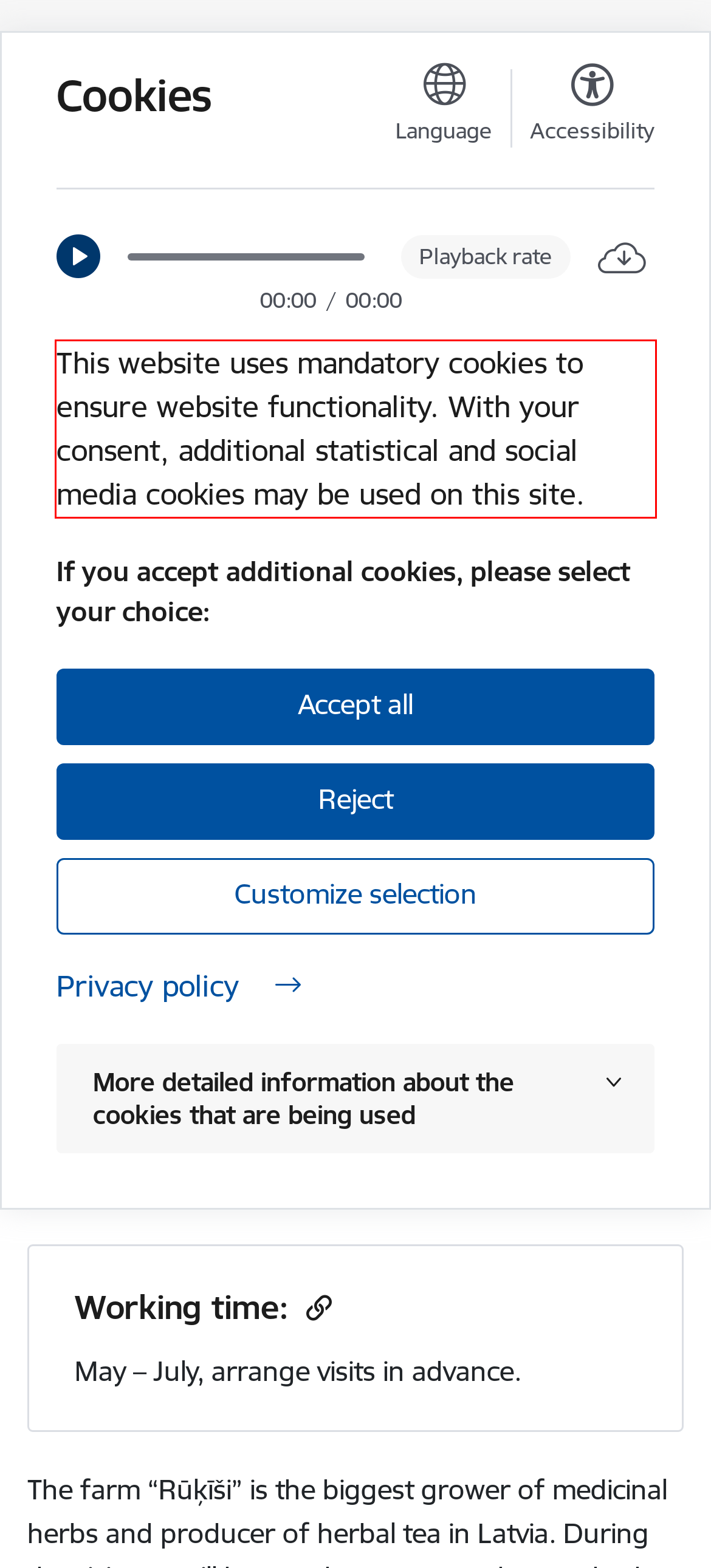Given a screenshot of a webpage, locate the red bounding box and extract the text it encloses.

This website uses mandatory cookies to ensure website functionality. With your consent, additional statistical and social media cookies may be used on this site.